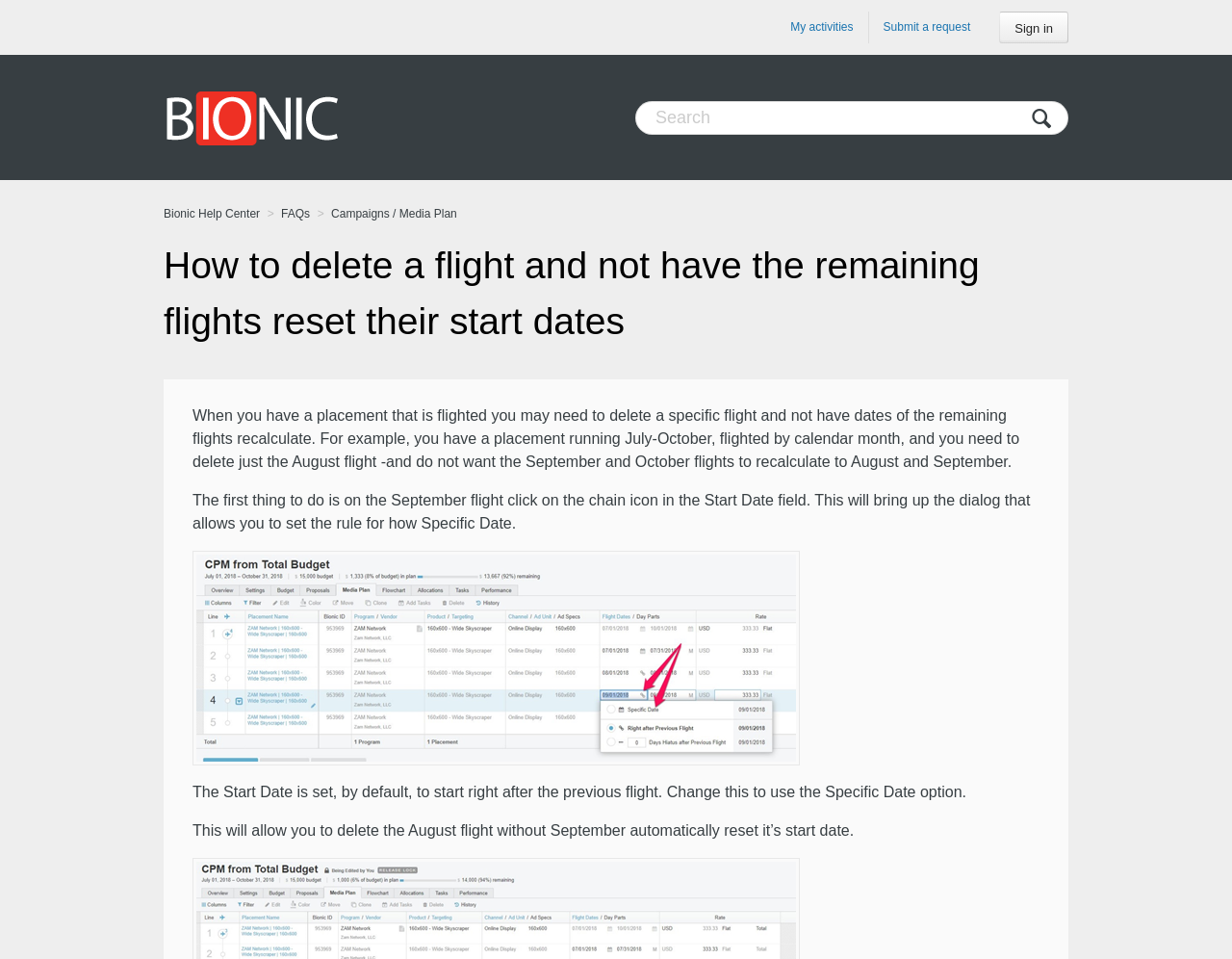What happens to the September flight by default?
Based on the visual, give a brief answer using one word or a short phrase.

Starts right after the previous flight